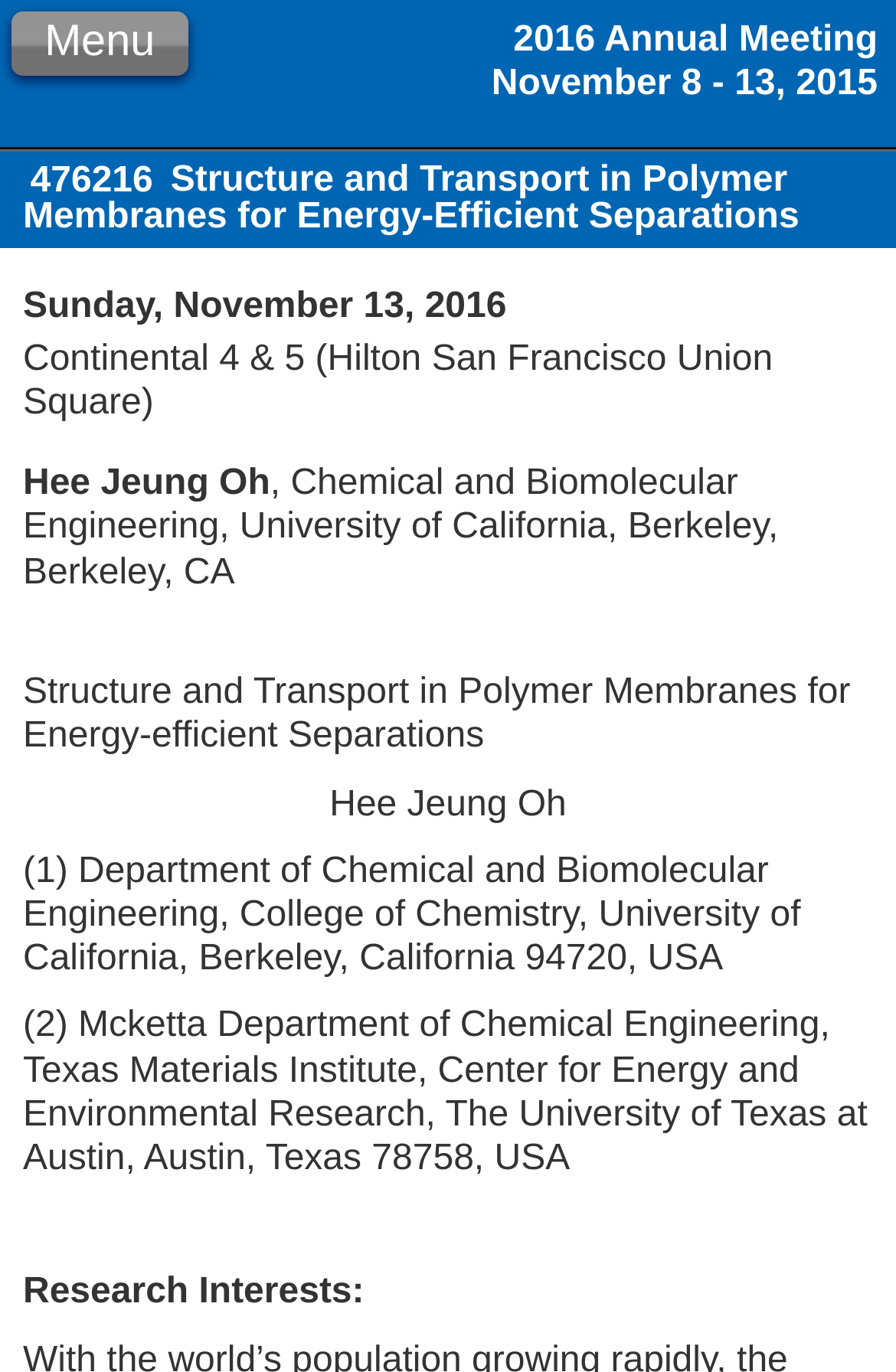Reply to the question with a brief word or phrase: What is the affiliation of the author?

University of California, Berkeley